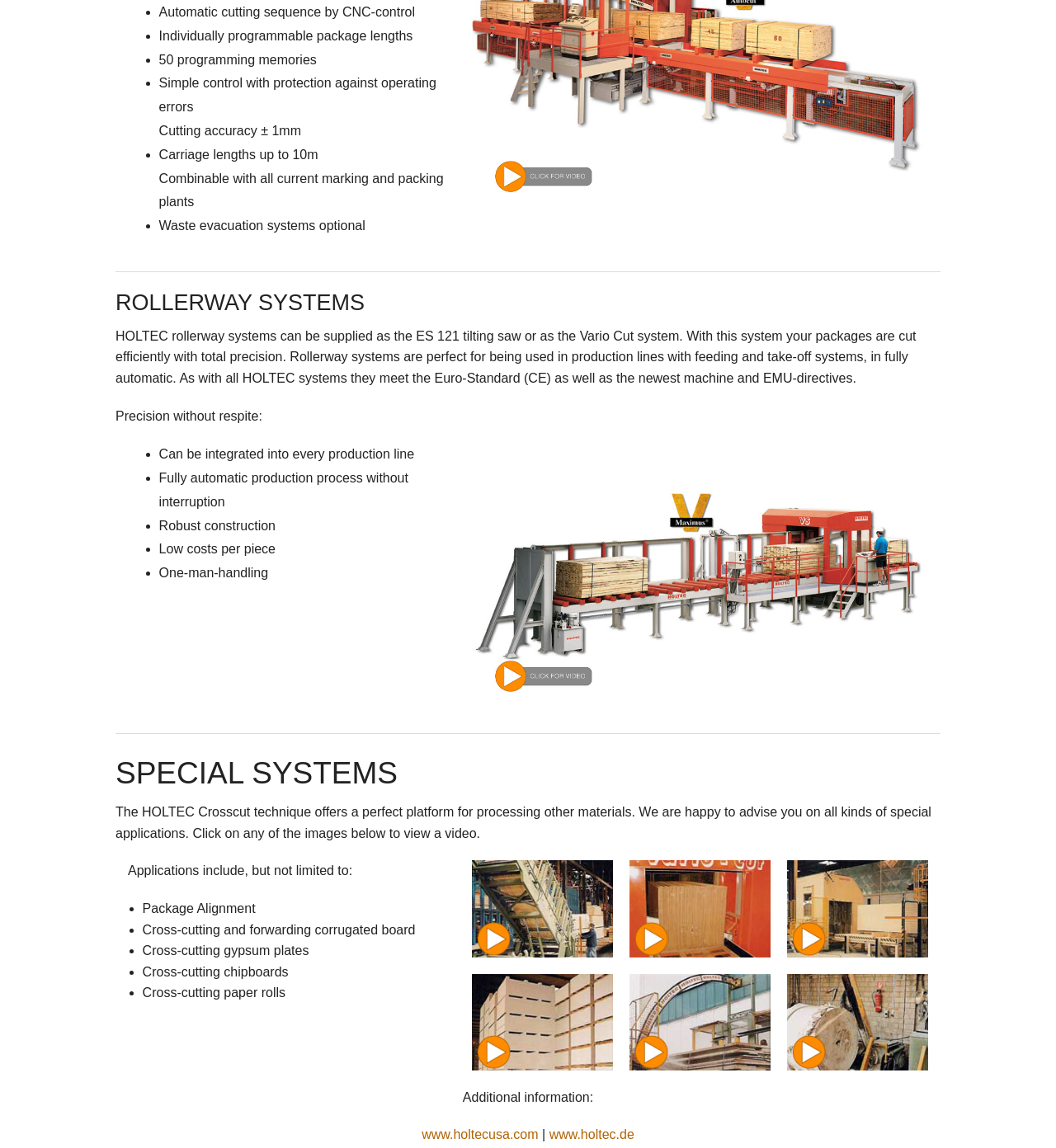Answer with a single word or phrase: 
How many programming memories are available?

50